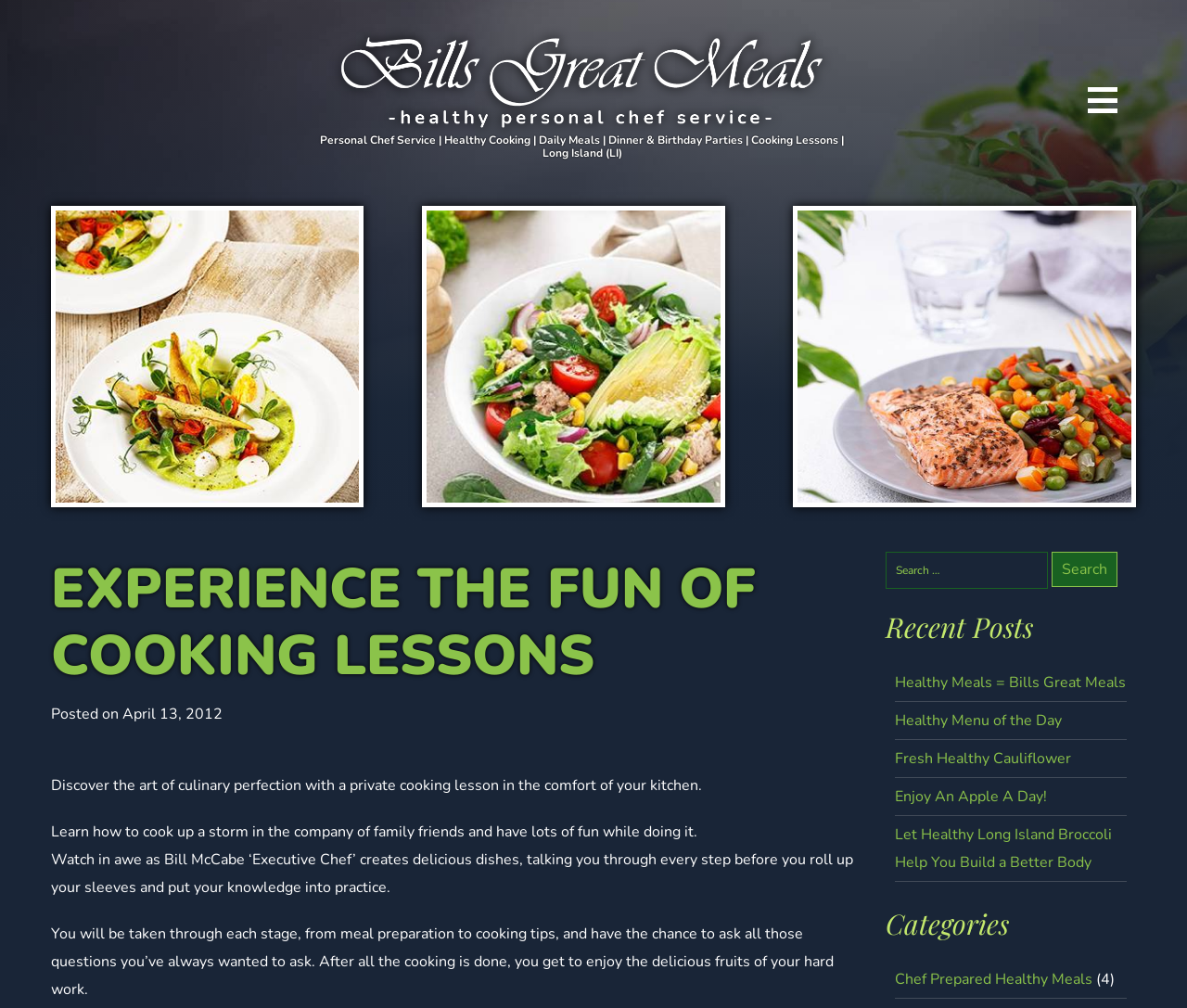Please determine the bounding box coordinates of the element to click on in order to accomplish the following task: "Read the recent post 'Healthy Meals = Bills Great Meals'". Ensure the coordinates are four float numbers ranging from 0 to 1, i.e., [left, top, right, bottom].

[0.754, 0.667, 0.948, 0.688]